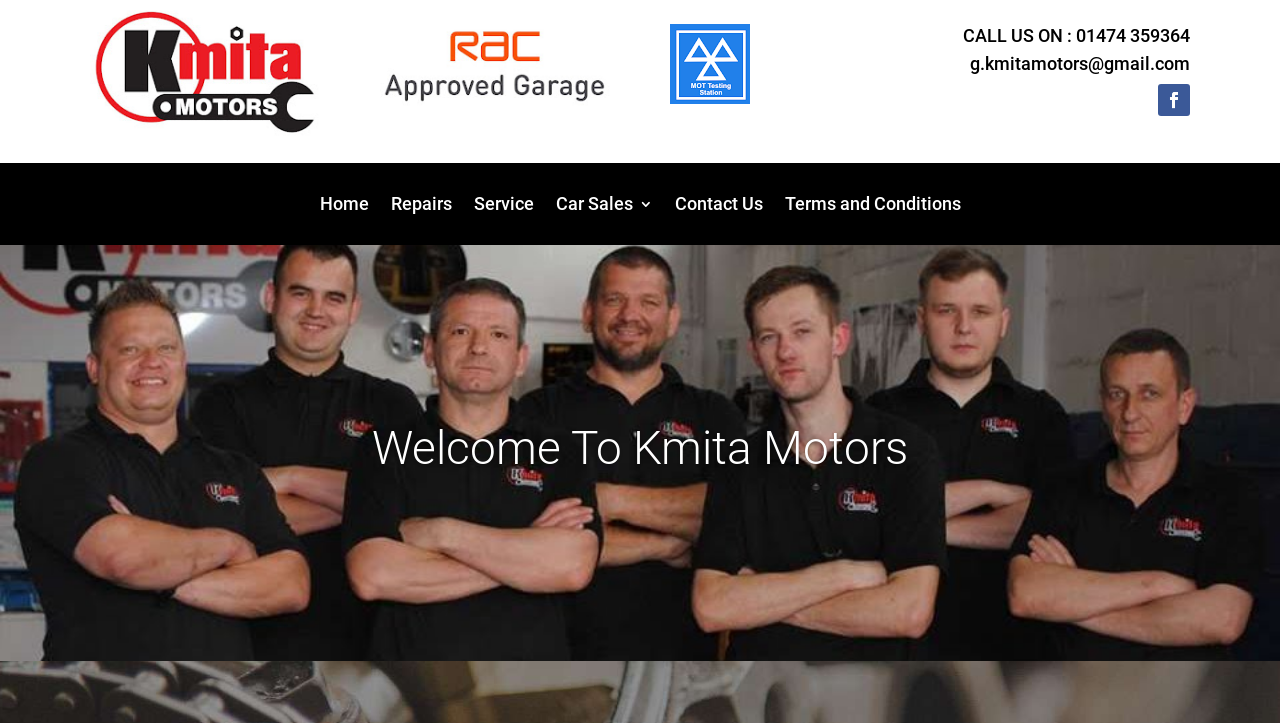Provide an in-depth caption for the contents of the webpage.

The webpage is for Kmita Motors, a car-related business. At the top left, there are three images, likely logos or icons, arranged horizontally. Below these images, there is a row of navigation links, including "Home", "Repairs", "Service", "Car Sales 3", "Contact Us", and "Terms and Conditions". These links are positioned in the middle of the page, spanning from left to right.

On the top right, there is a section with contact information, including a phone number "01474 359364" and an email address "g.kmitamotors@gmail.com". Next to the email address, there is a small icon, possibly a social media link.

The main content of the page is a table that occupies most of the page's area. Within this table, there is a heading that reads "Welcome To Kmita Motors", positioned roughly in the middle of the page.